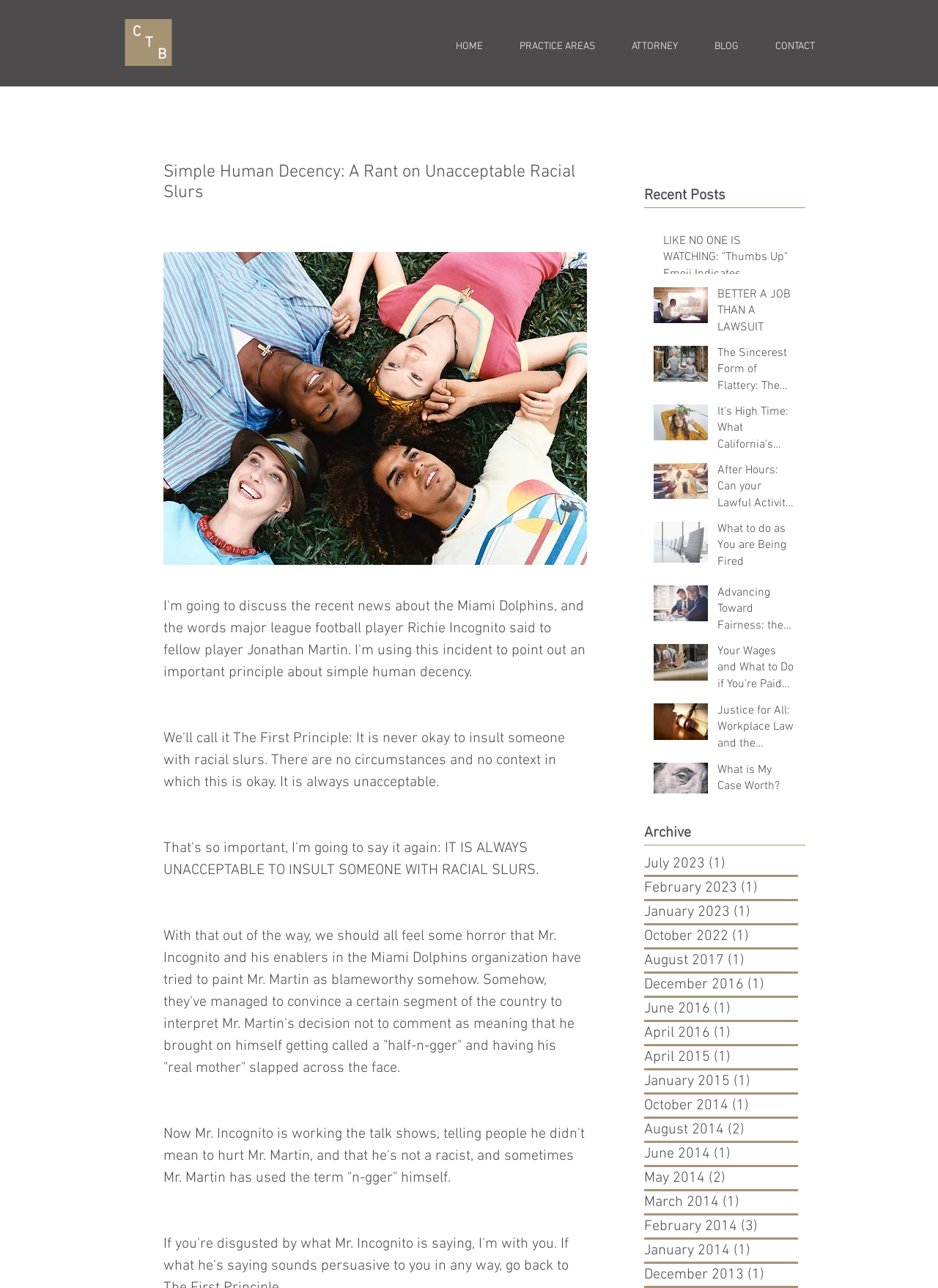Respond to the question below with a single word or phrase:
How many posts are listed in the 'Recent Posts' section?

8